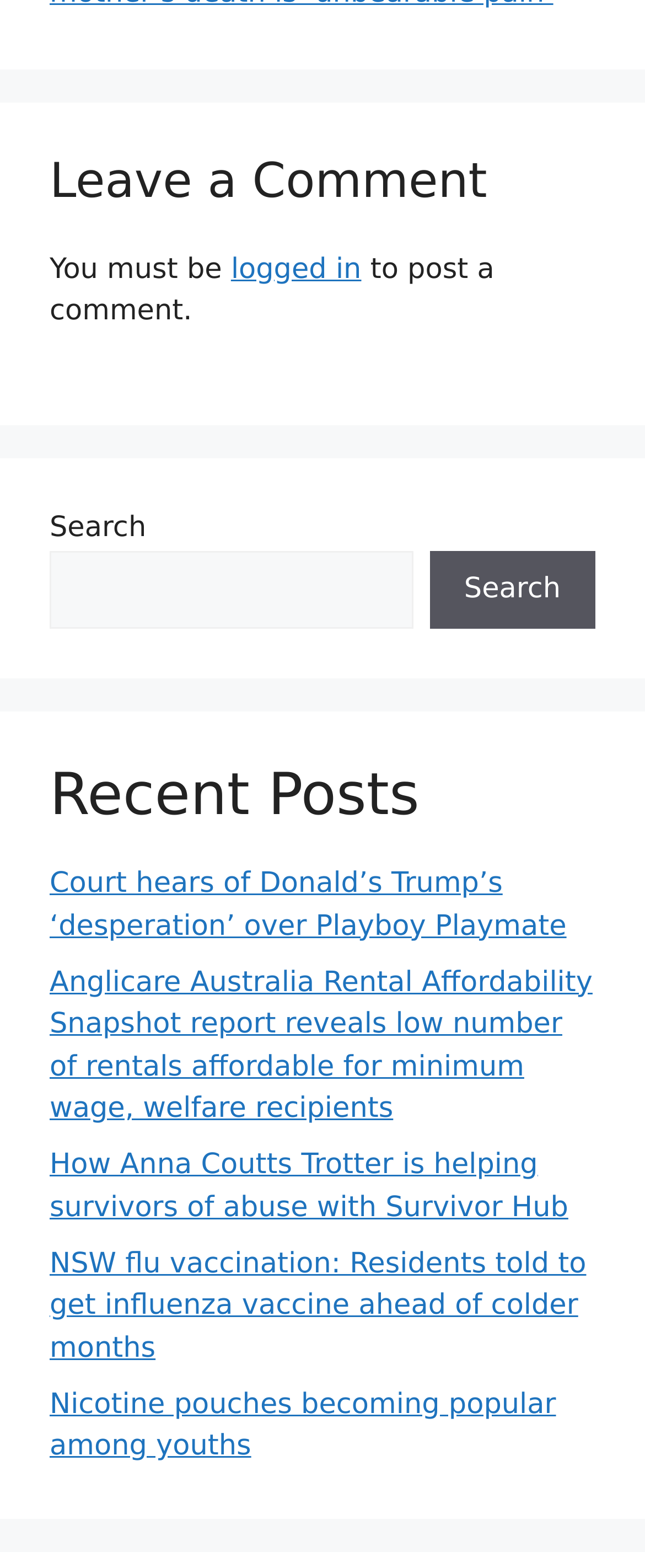Locate the UI element described as follows: "parent_node: Search name="s"". Return the bounding box coordinates as four float numbers between 0 and 1 in the order [left, top, right, bottom].

[0.077, 0.351, 0.64, 0.401]